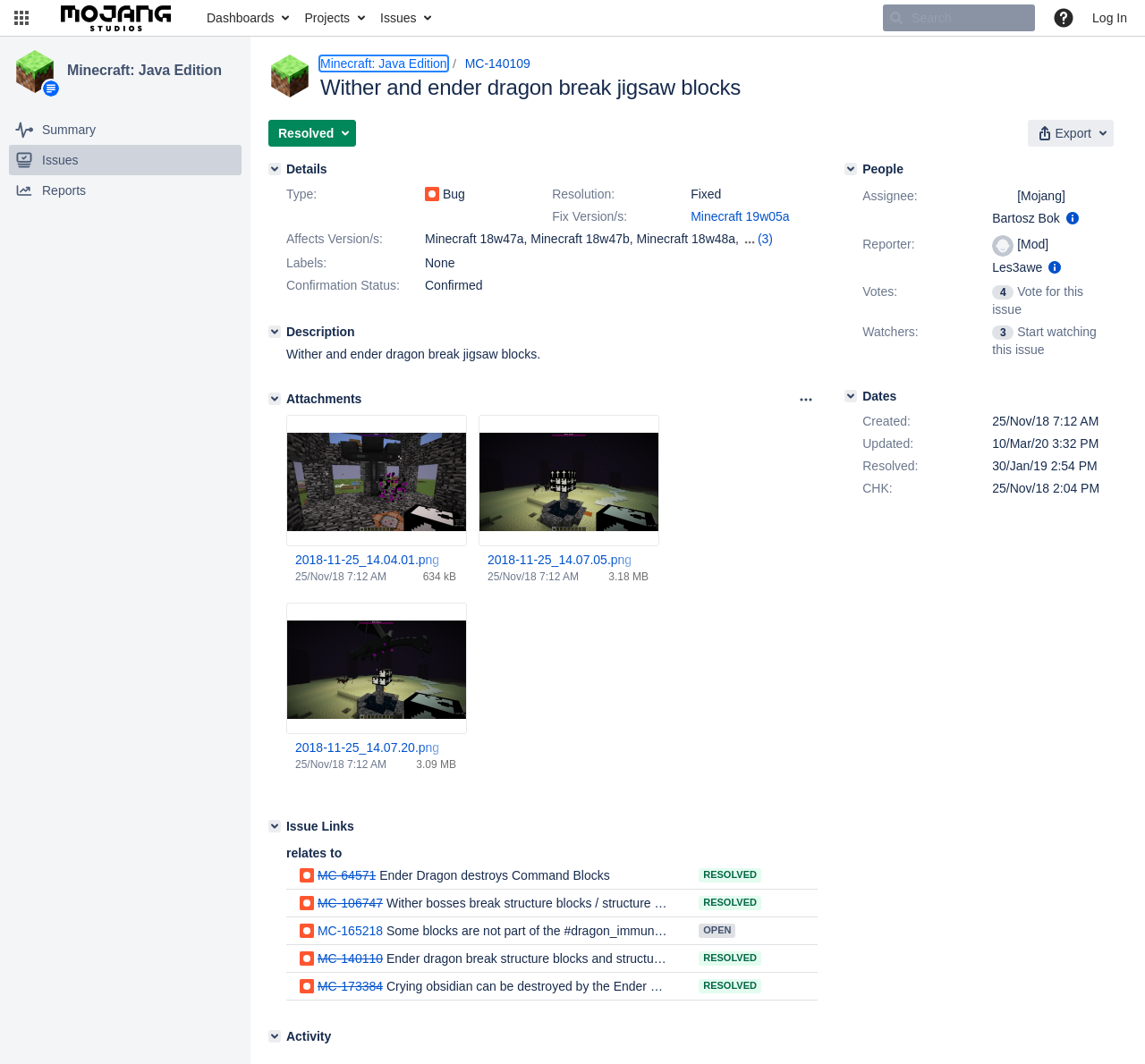Show the bounding box coordinates of the element that should be clicked to complete the task: "View issue attachments".

[0.251, 0.405, 0.407, 0.499]